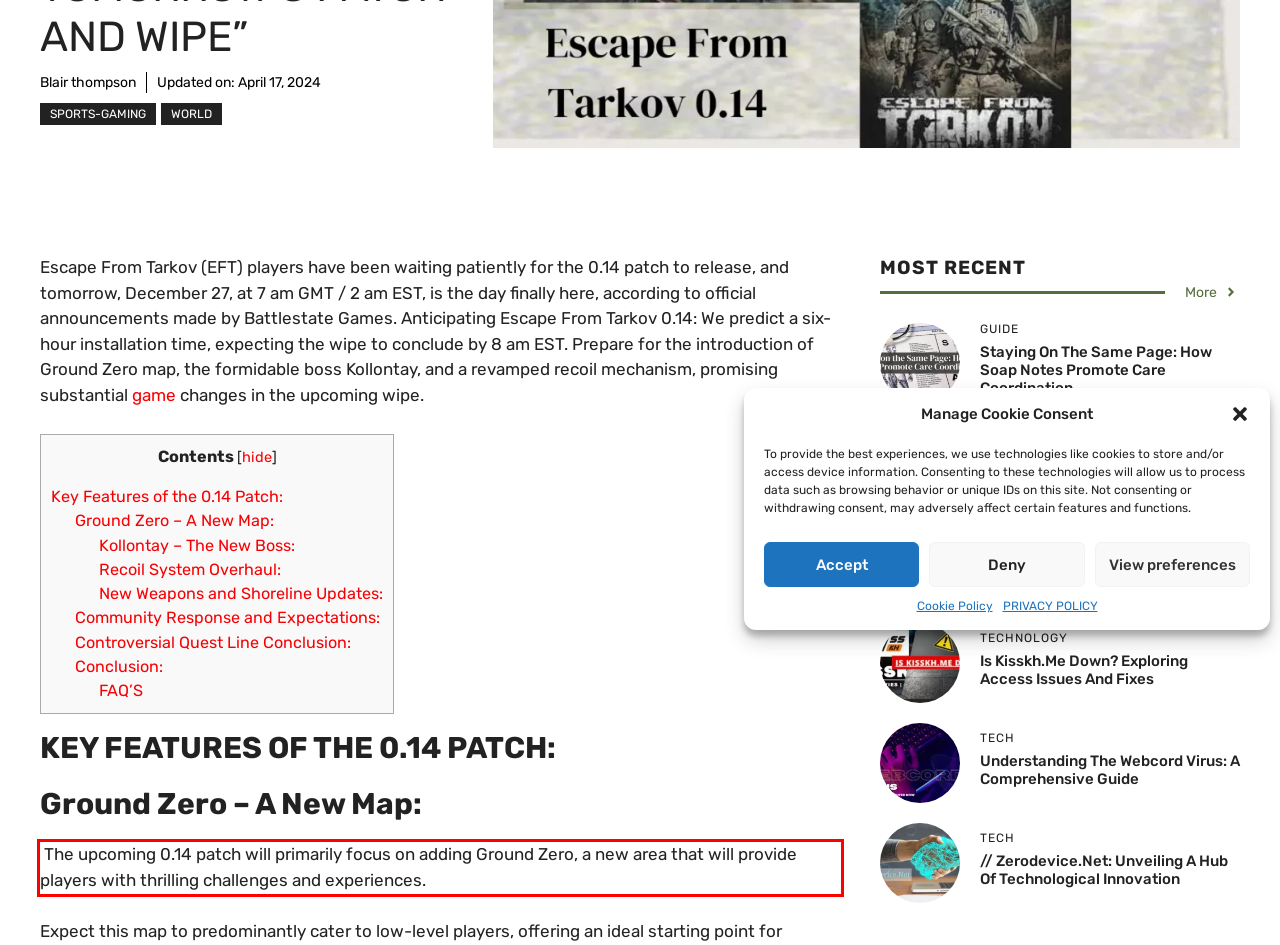You are provided with a screenshot of a webpage containing a red bounding box. Please extract the text enclosed by this red bounding box.

The upcoming 0.14 patch will primarily focus on adding Ground Zero, a new area that will provide players with thrilling challenges and experiences.